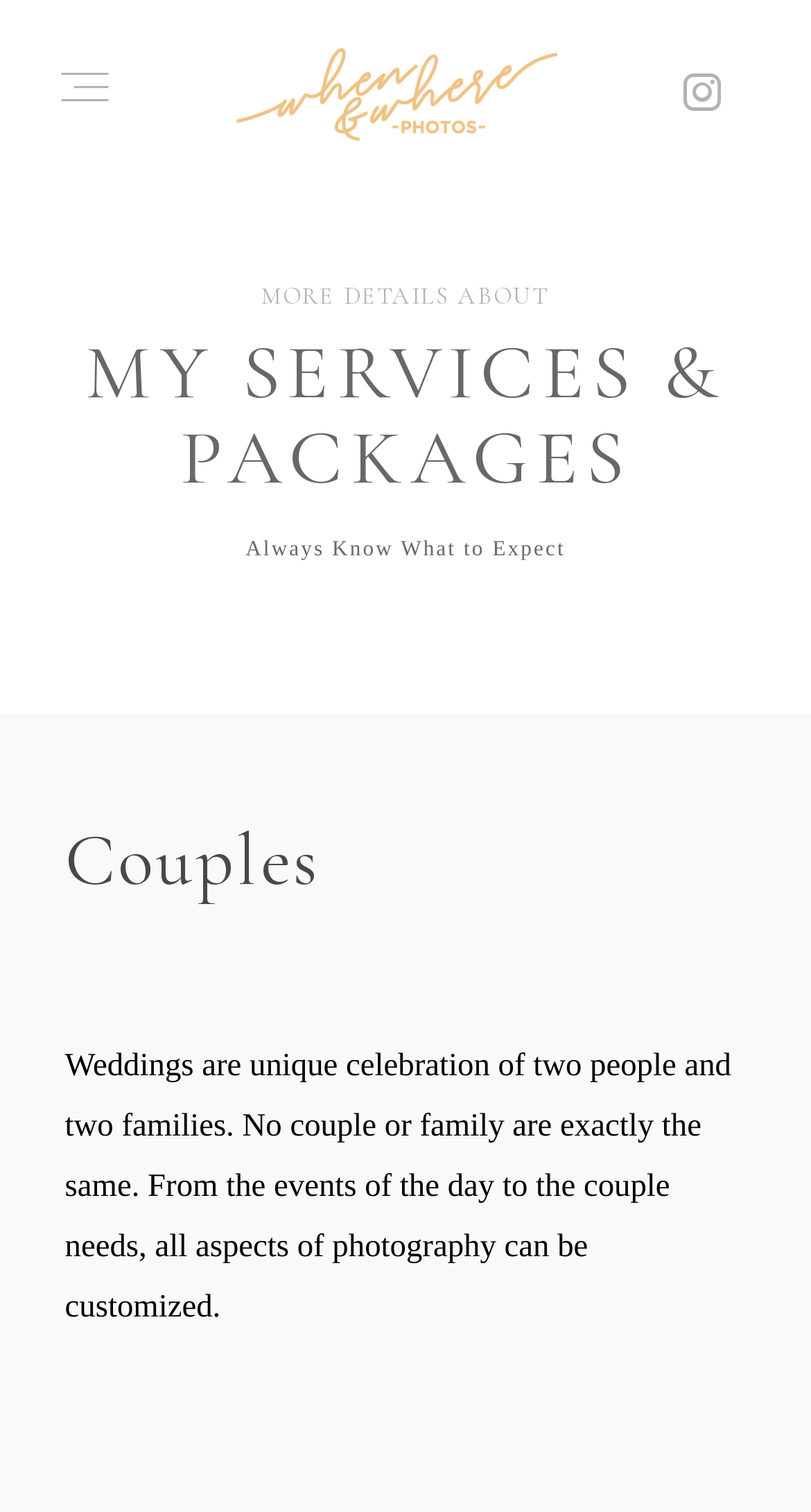Give a concise answer using only one word or phrase for this question:
What is the tone of the webpage?

Professional